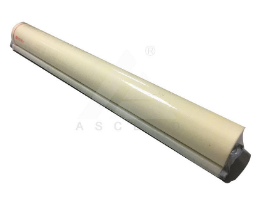Explain in detail what you see in the image.

The image displays a high-quality **cleaning web roller**, a product offered by Foshan Ascend Technology Co., Ltd., a professional manufacturer of copier and printer parts since 1998. The roller features a smooth, cylindrical design with a light-colored surface, indicating its intended use for efficient cleaning in printing equipment. It is designed to enhance the performance and longevity of printers by ensuring clean rolls, helping to reduce maintenance issues and improve print quality. Ascend's focus on advanced production technology and premium materials is evident in this product, aimed at meeting the needs of both commercial and personal users in the printing industry.